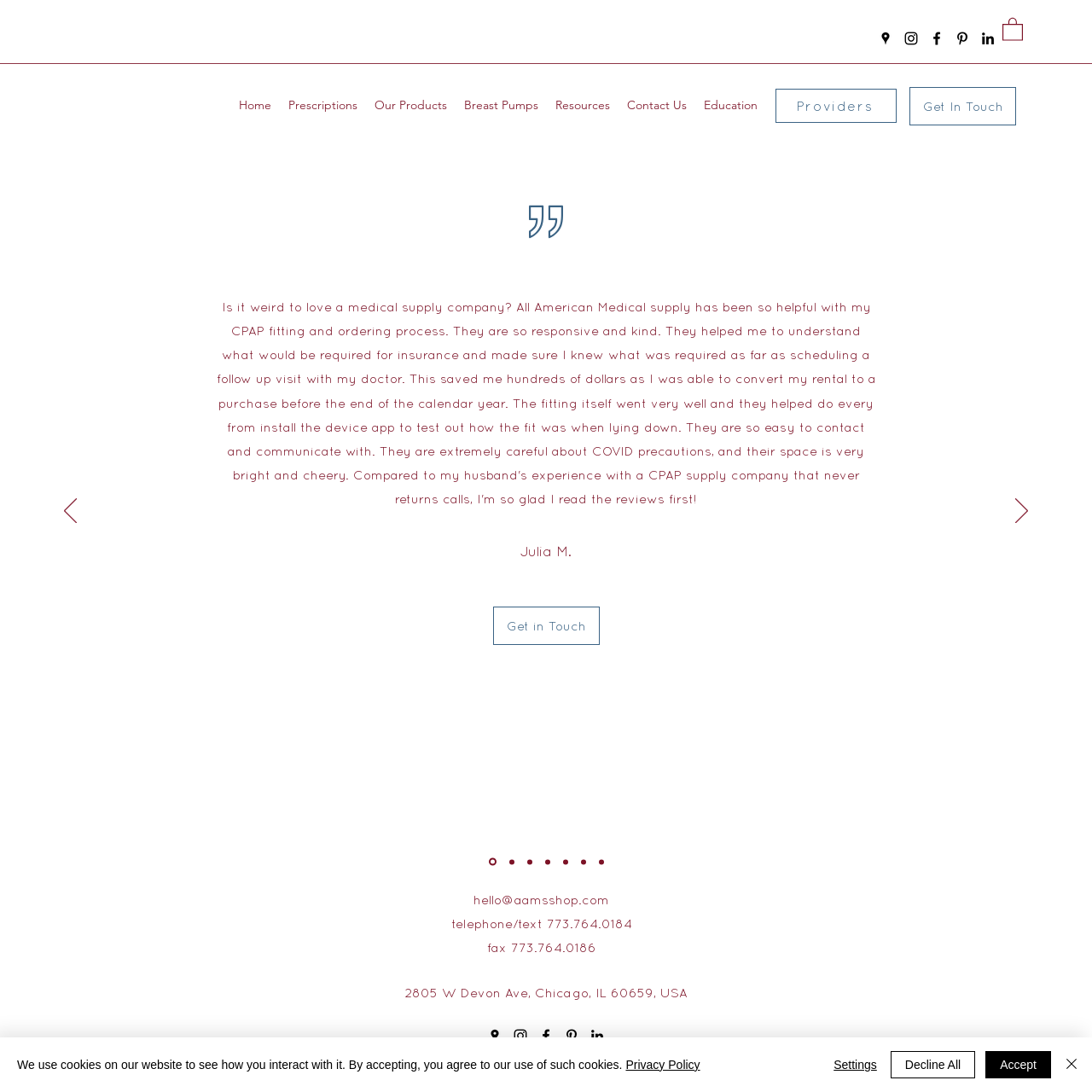Use a single word or phrase to answer the question: 
How many social media links are there?

5